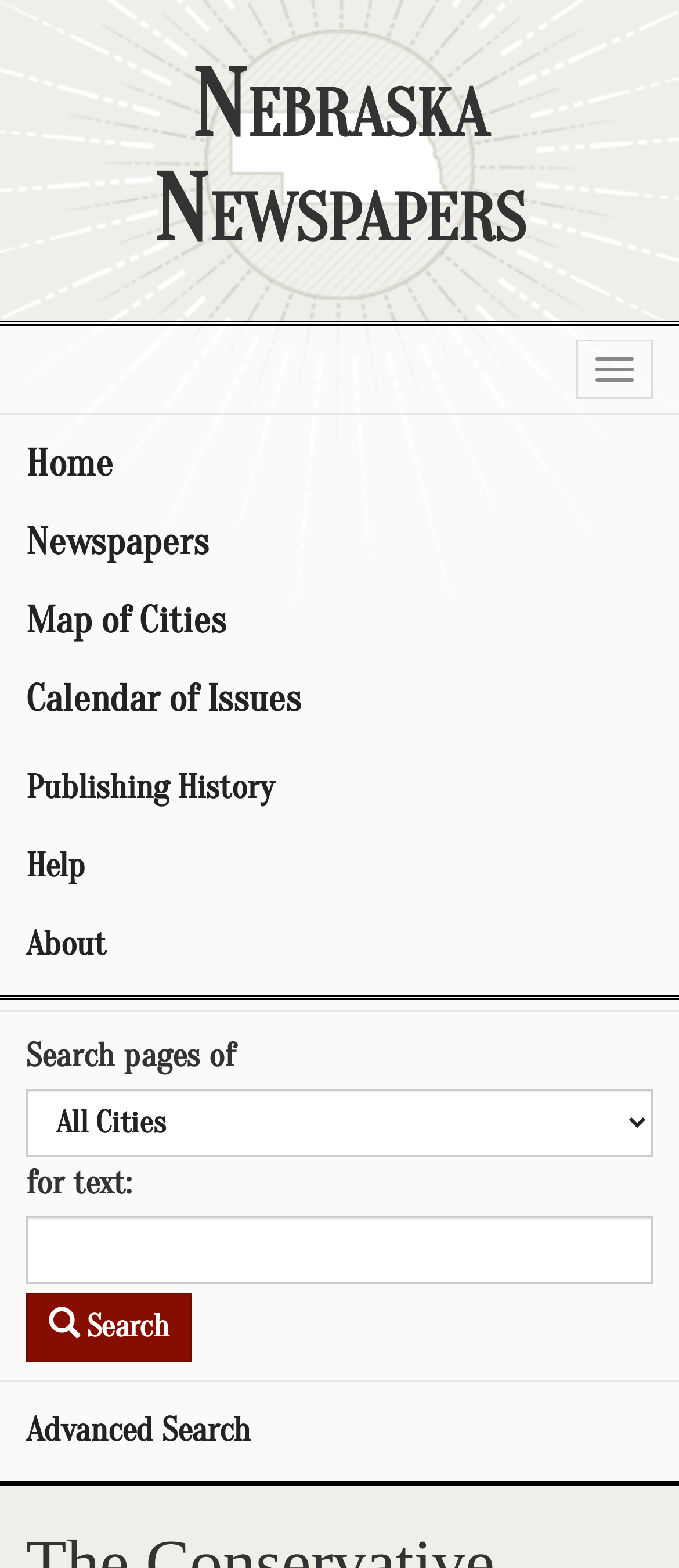Give a one-word or short phrase answer to the question: 
What is the alternative to the simple search?

Advanced Search